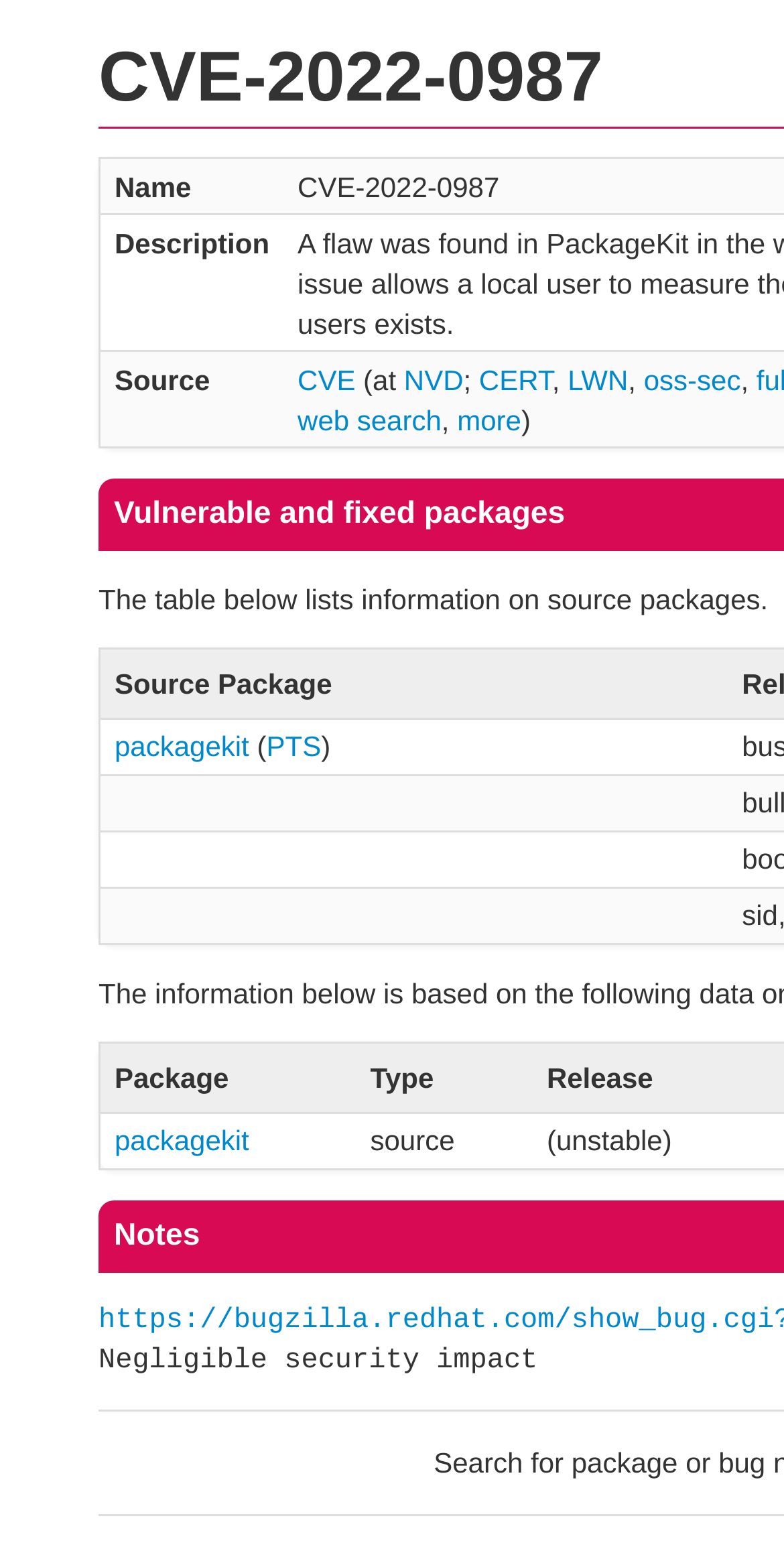Please reply to the following question using a single word or phrase: 
What is the security impact of this CVE?

Negligible